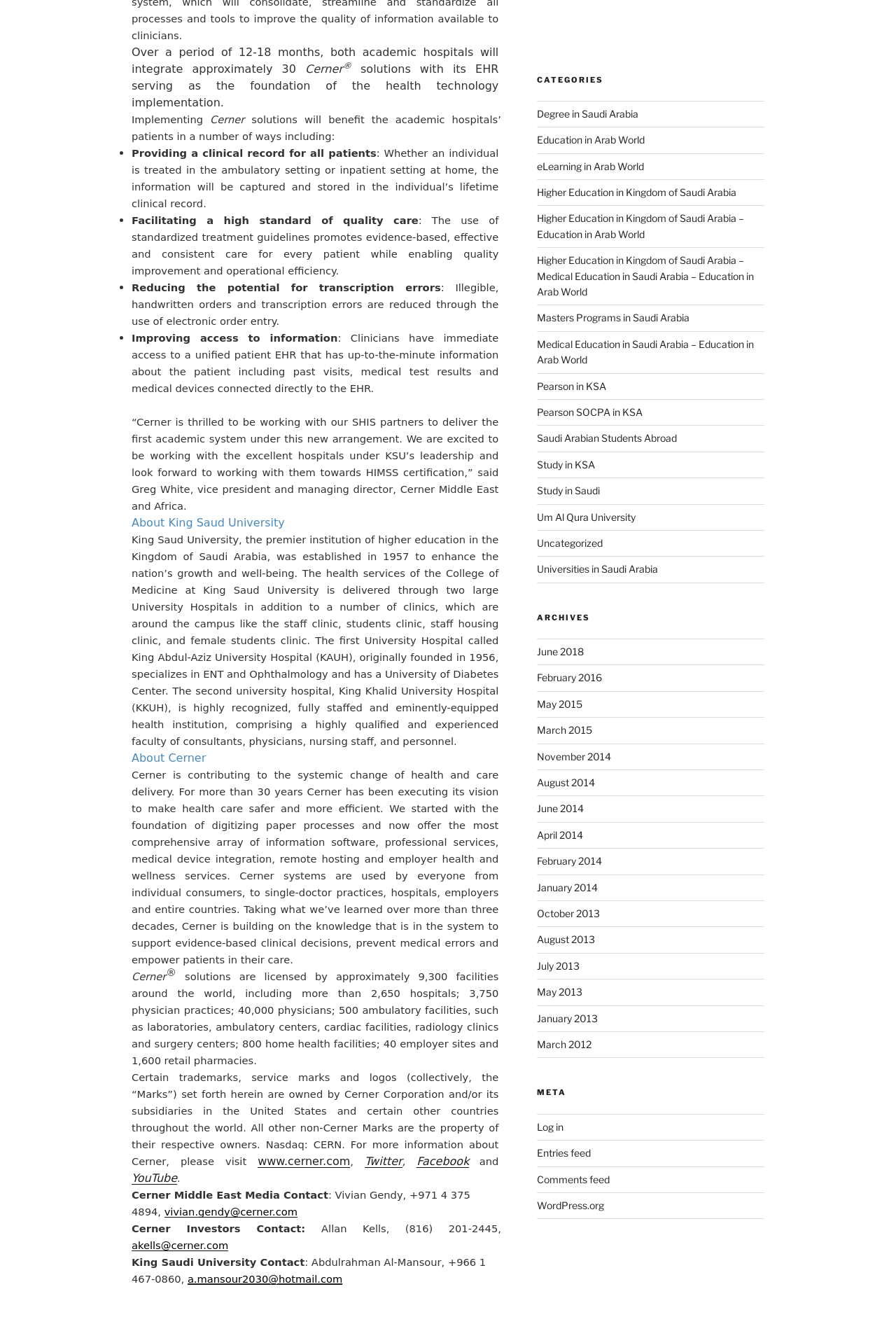Please specify the bounding box coordinates of the region to click in order to perform the following instruction: "Click on 'About King Saud University'".

[0.147, 0.392, 0.318, 0.402]